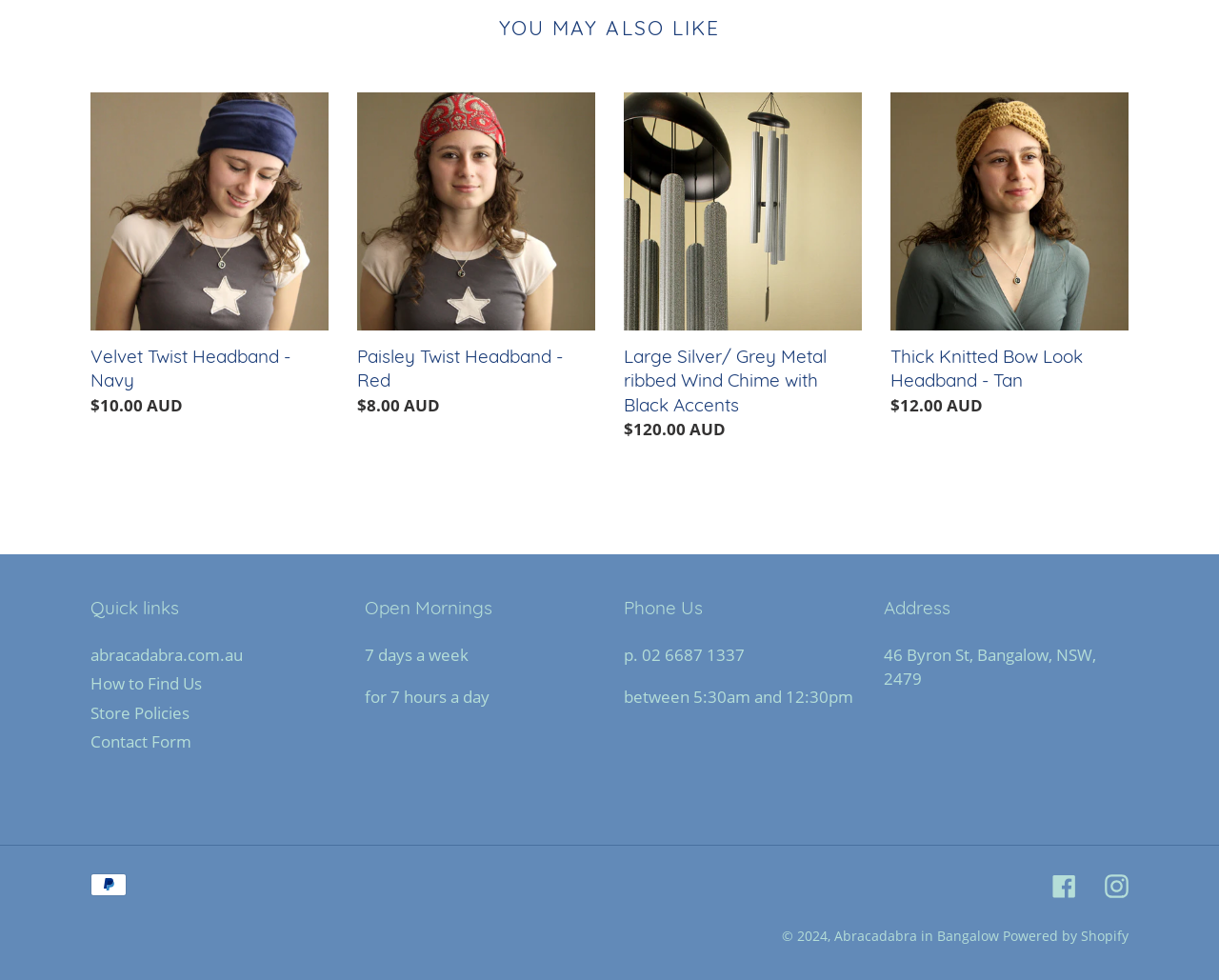Identify the coordinates of the bounding box for the element that must be clicked to accomplish the instruction: "Visit Abracadabra in Bangalow".

[0.684, 0.945, 0.823, 0.964]